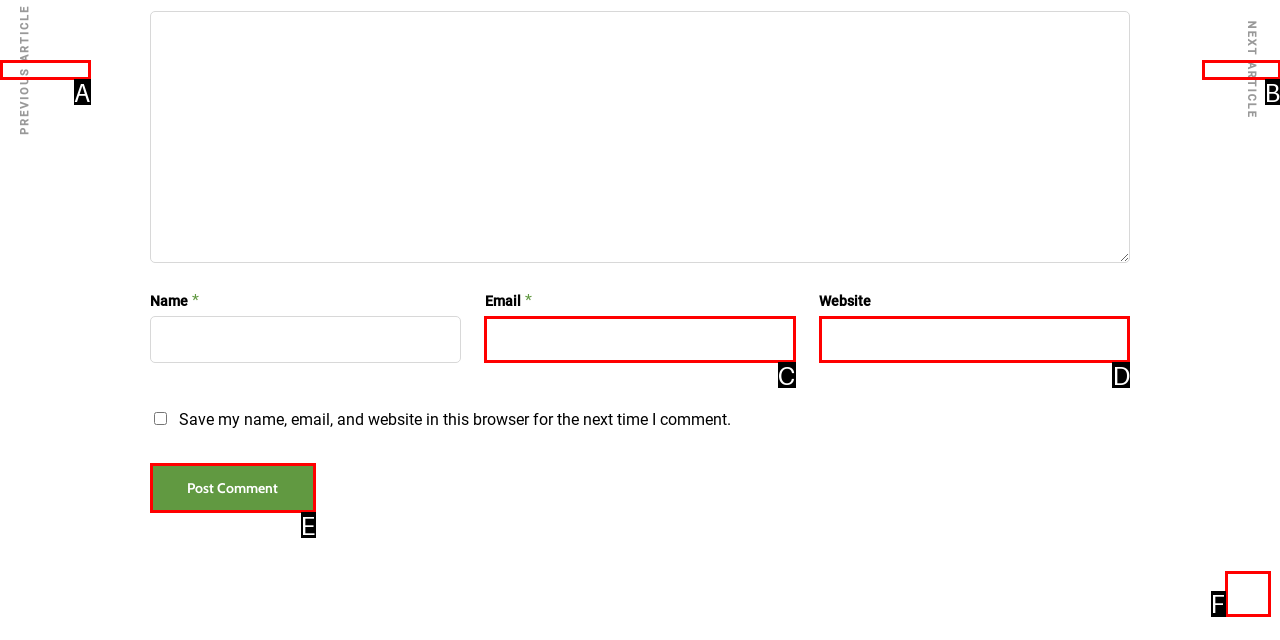Find the option that fits the given description: parent_node: Home
Answer with the letter representing the correct choice directly.

F